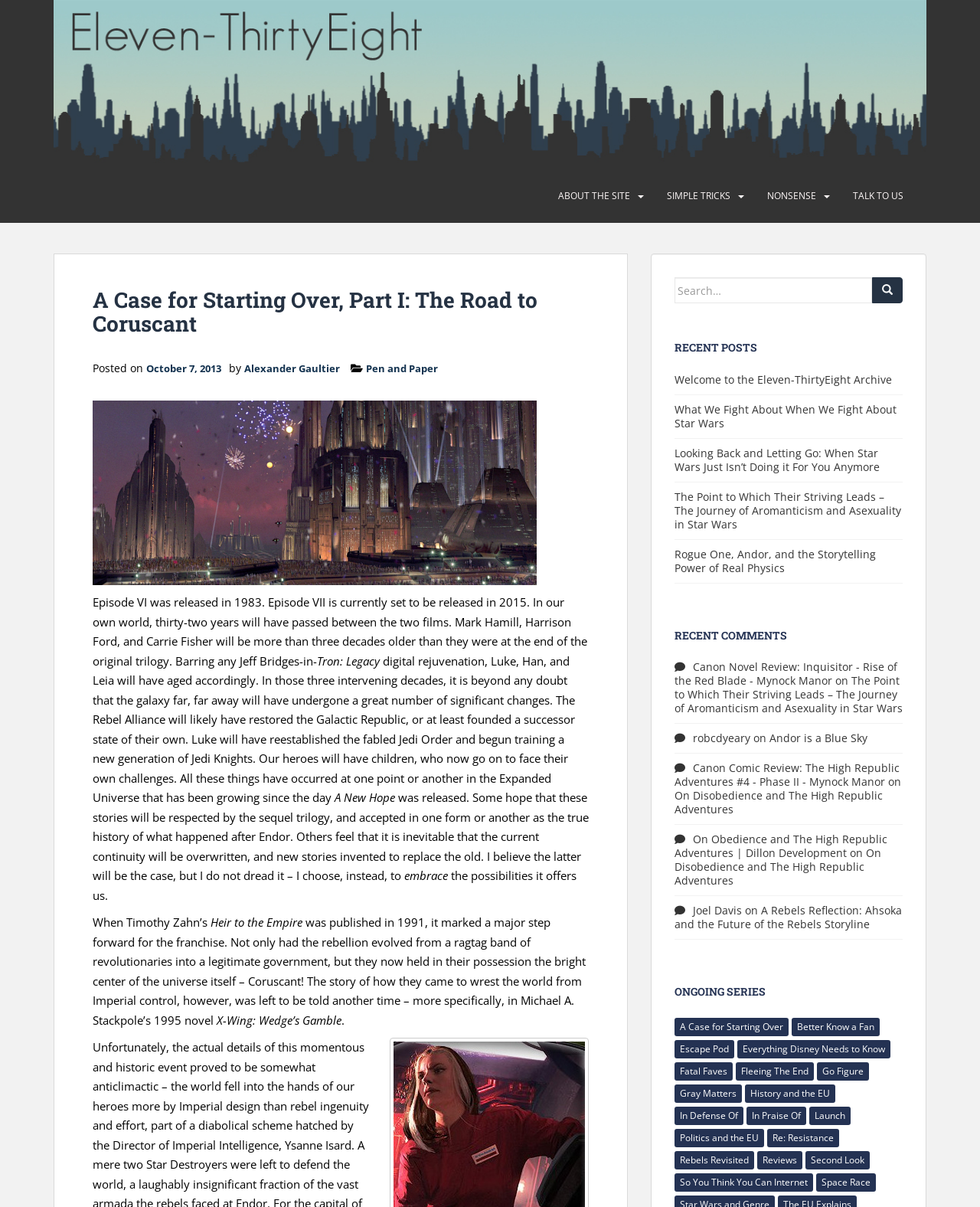Using the information shown in the image, answer the question with as much detail as possible: How many links are there in the 'RECENT POSTS' section?

The 'RECENT POSTS' section is located in the middle-right part of the webpage. It contains 5 links, which are 'Welcome to the Eleven-ThirtyEight Archive', 'What We Fight About When We Fight About Star Wars', 'Looking Back and Letting Go: When Star Wars Just Isn’t Doing it For You Anymore', 'The Point to Which Their Striving Leads – The Journey of Aromanticism and Asexuality in Star Wars', and 'Rogue One, Andor, and the Storytelling Power of Real Physics'.